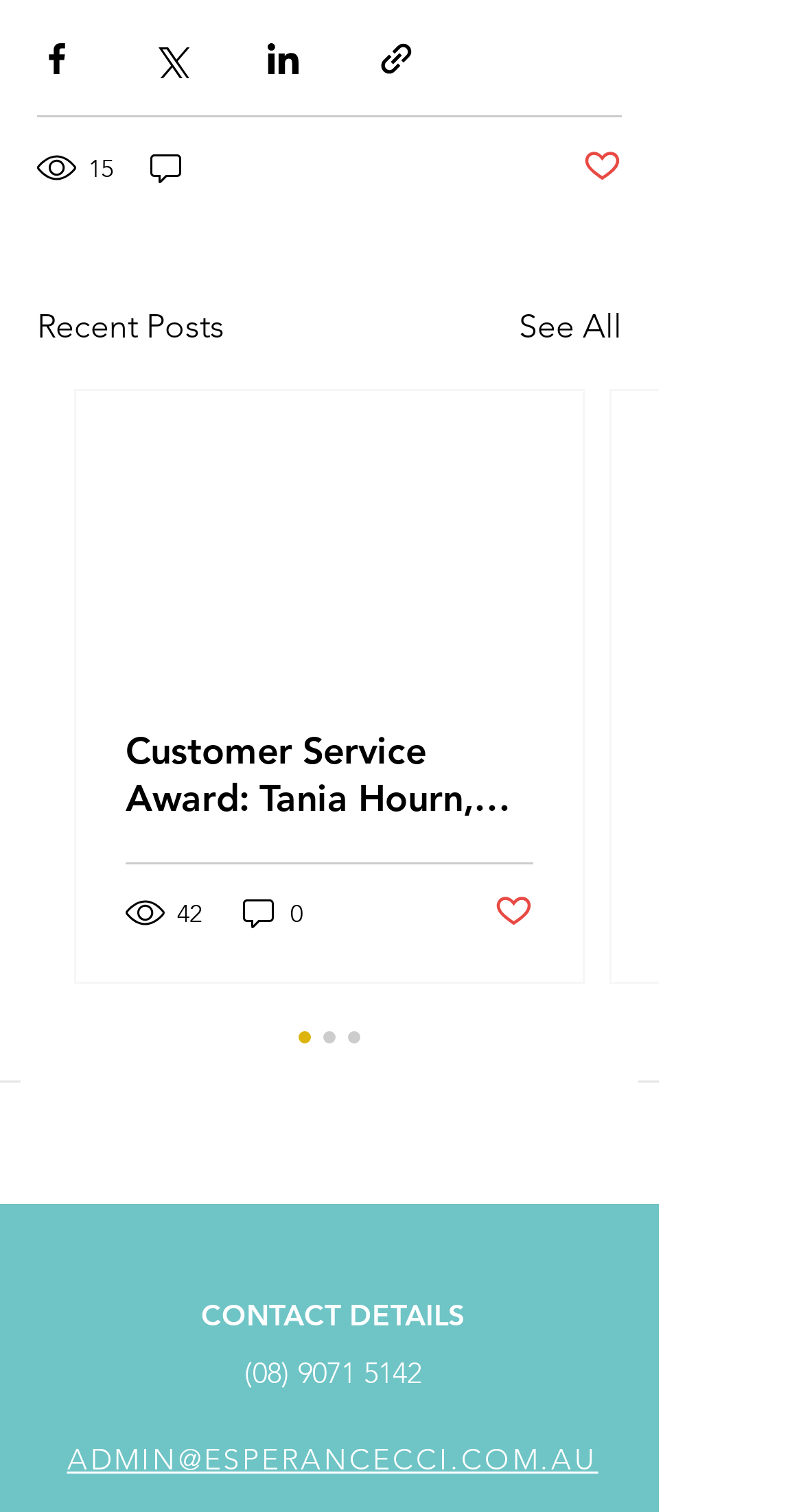Show the bounding box coordinates of the element that should be clicked to complete the task: "Like the post".

[0.726, 0.097, 0.774, 0.125]